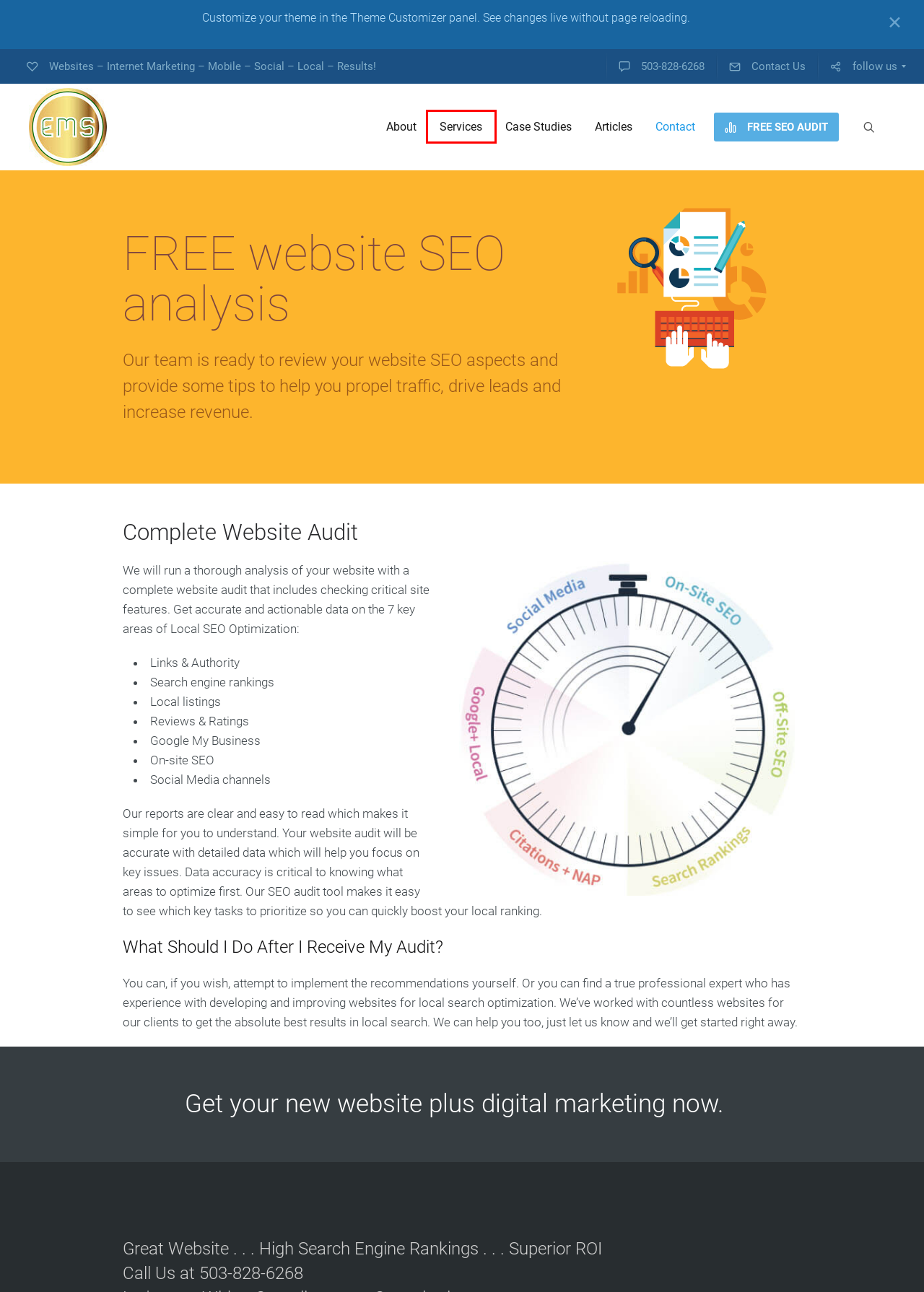You have a screenshot of a webpage with a red bounding box around a UI element. Determine which webpage description best matches the new webpage that results from clicking the element in the bounding box. Here are the candidates:
A. Services: Web Design | Evergreen Marketing Systems
B. Sem | Evergreen Marketing Systems
C. Contact Us | Evergreen Marketing Systems
D. Flat | Evergreen Marketing Systems
E. Internet Marketing Website Development At Evergreen Marketing
F. Services For Websites From Evergreen Marketing Systems
G. Section: Blog | Evergreen Marketing Systems
H. Case Studies Evergreen Marketing Systems | Evergreen Marketing Systems

F